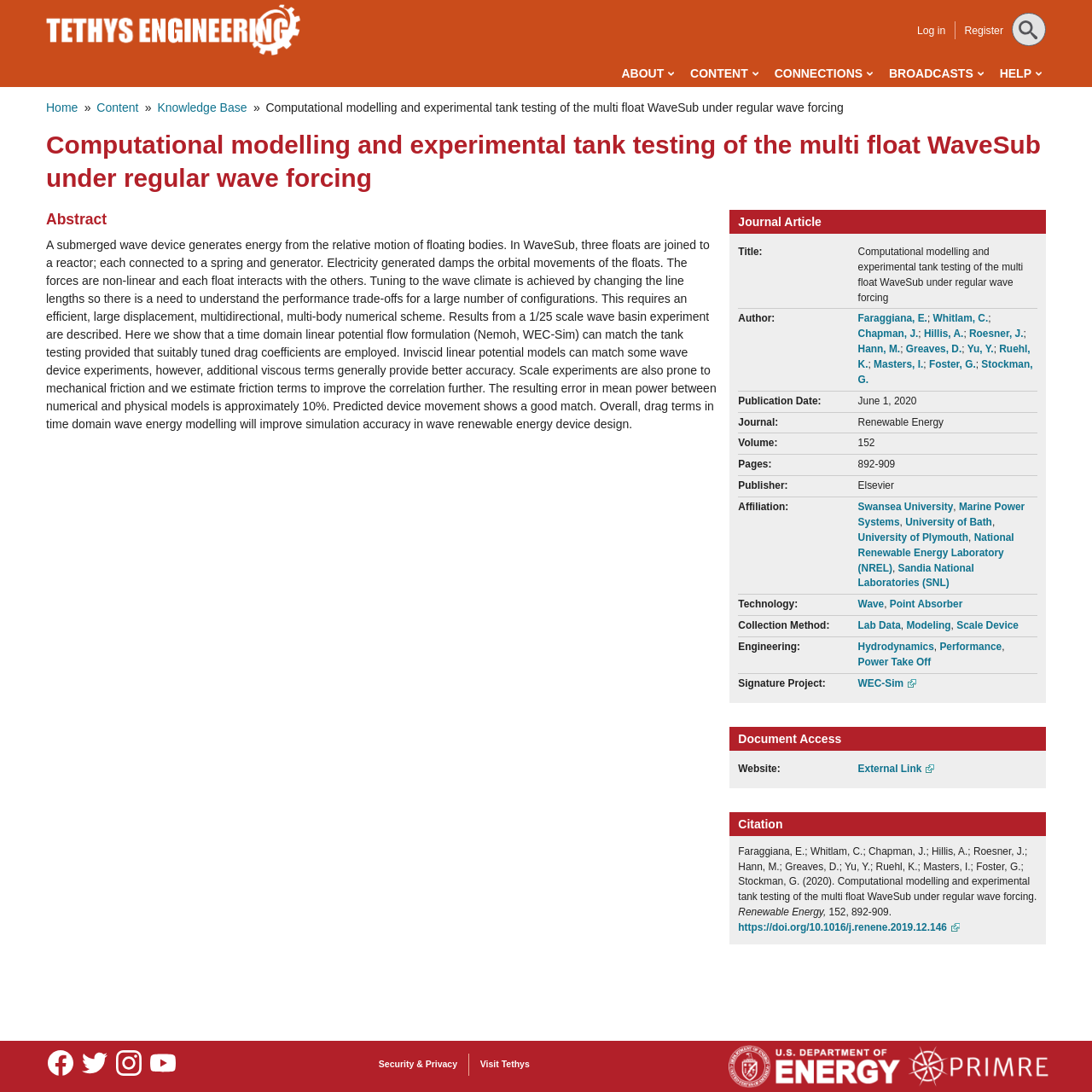What type of technology is discussed in the journal article?
Based on the screenshot, provide a one-word or short-phrase response.

Wave